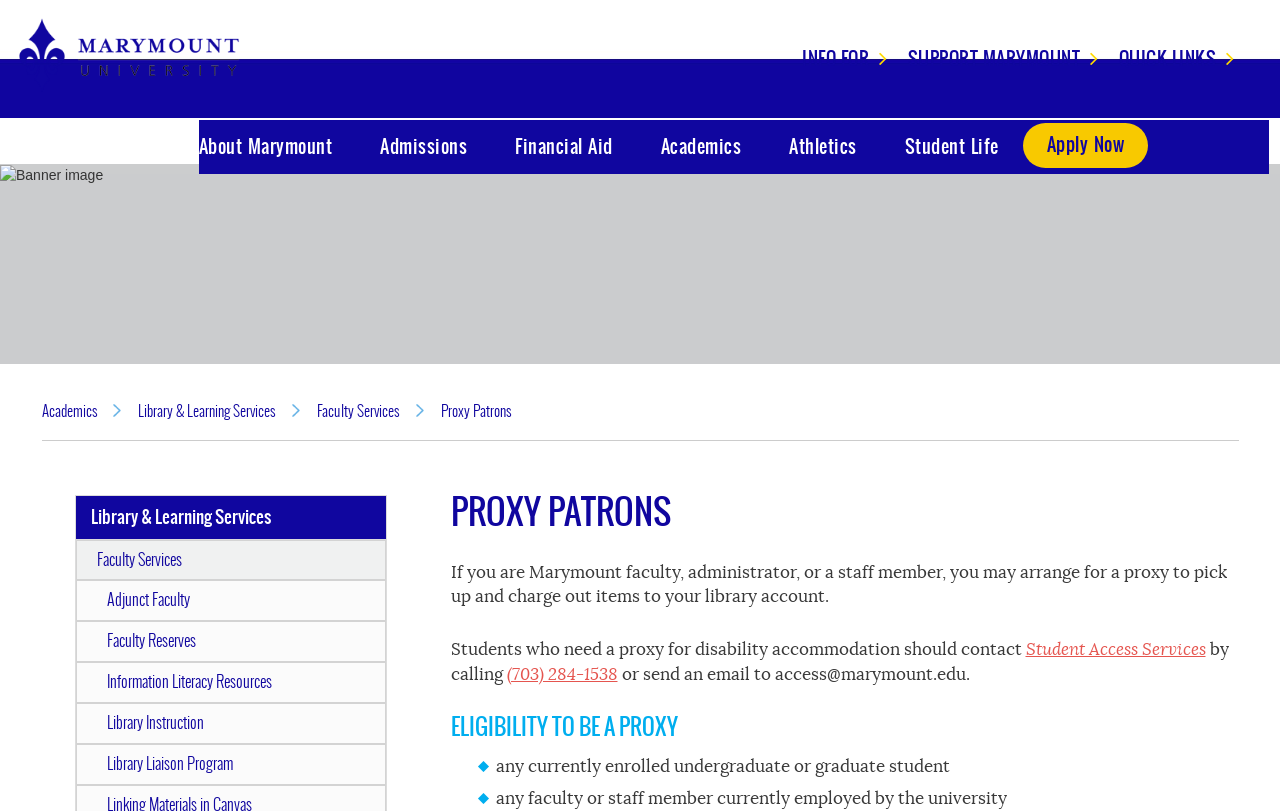Find the bounding box of the UI element described as: "Admissions". The bounding box coordinates should be given as four float values between 0 and 1, i.e., [left, top, right, bottom].

[0.278, 0.148, 0.384, 0.215]